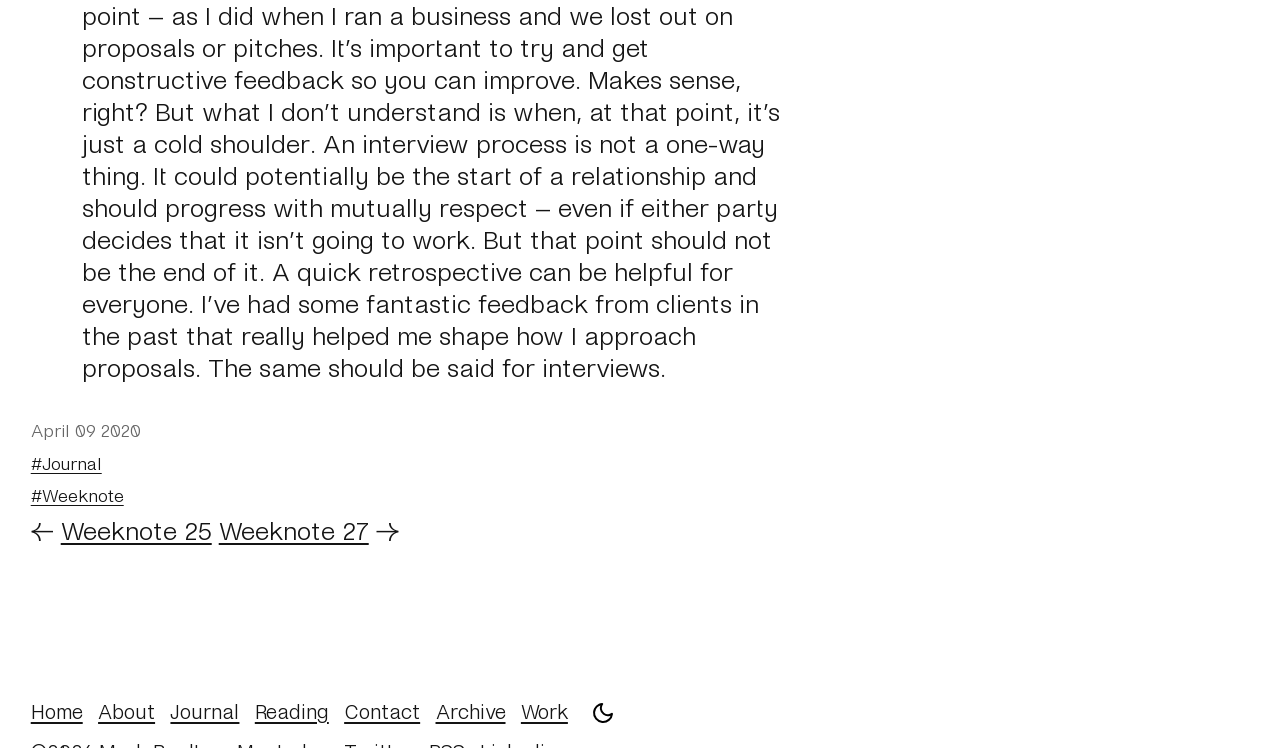Locate the bounding box coordinates of the element that should be clicked to fulfill the instruction: "click the button".

[0.456, 0.929, 0.487, 0.982]